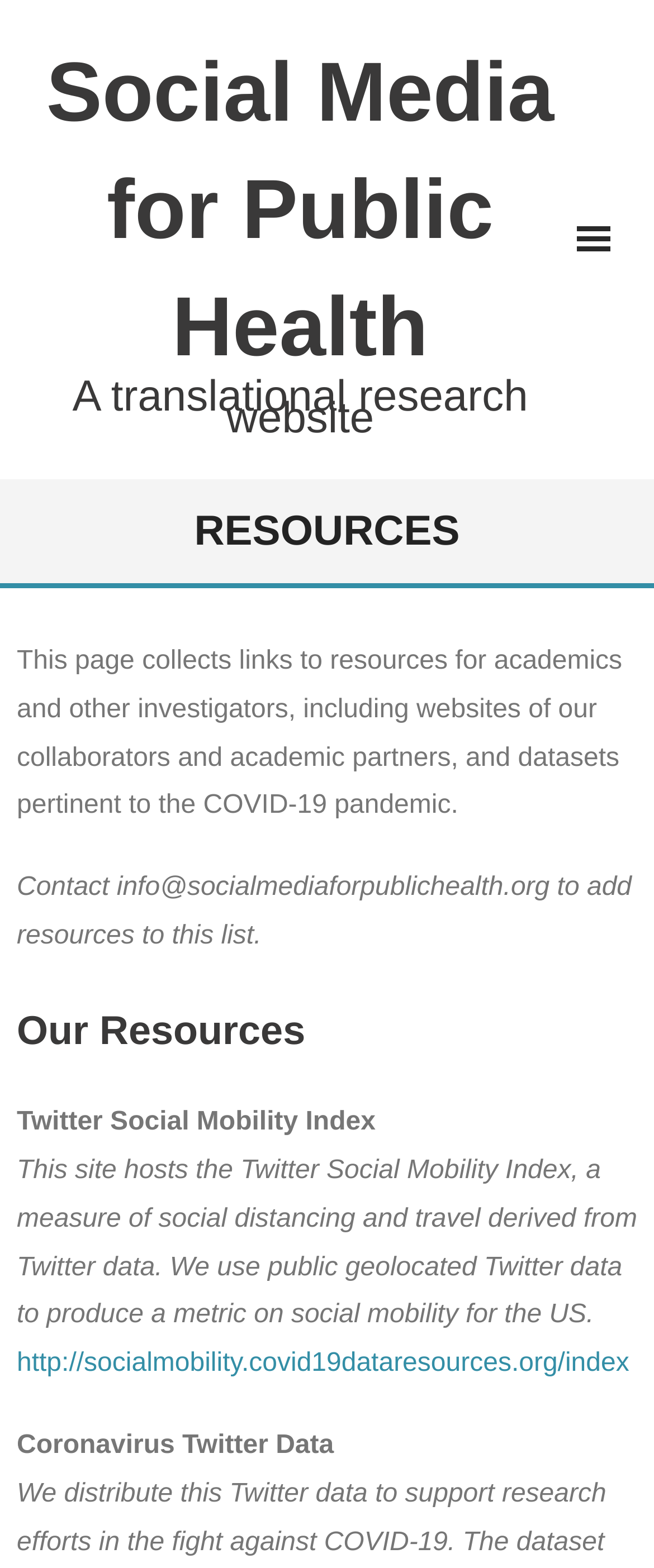Describe all the key features and sections of the webpage thoroughly.

The webpage is about resources related to social media for public health, specifically focusing on the COVID-19 pandemic. At the top, there is a heading that reads "Social Media for Public Health" followed by a subtitle "A translational research website". Below this, there are four links: "COVID-19", "Resources", "Publications", and "Our Team", which are aligned horizontally and take up about a quarter of the page.

Further down, there is a large heading "RESOURCES" that spans almost the entire width of the page. Below this heading, there is a paragraph of text that explains the purpose of the page, which is to collect links to resources for academics and investigators, including websites of collaborators and academic partners, as well as datasets related to the COVID-19 pandemic.

Next, there is a smaller heading "Our Resources" followed by a list of resources. The first resource is "Twitter Social Mobility Index", which is described in a paragraph of text as a measure of social distancing and travel derived from Twitter data. There is also a link to the website hosting this index. Below this, there is another resource listed, "Coronavirus Twitter Data".